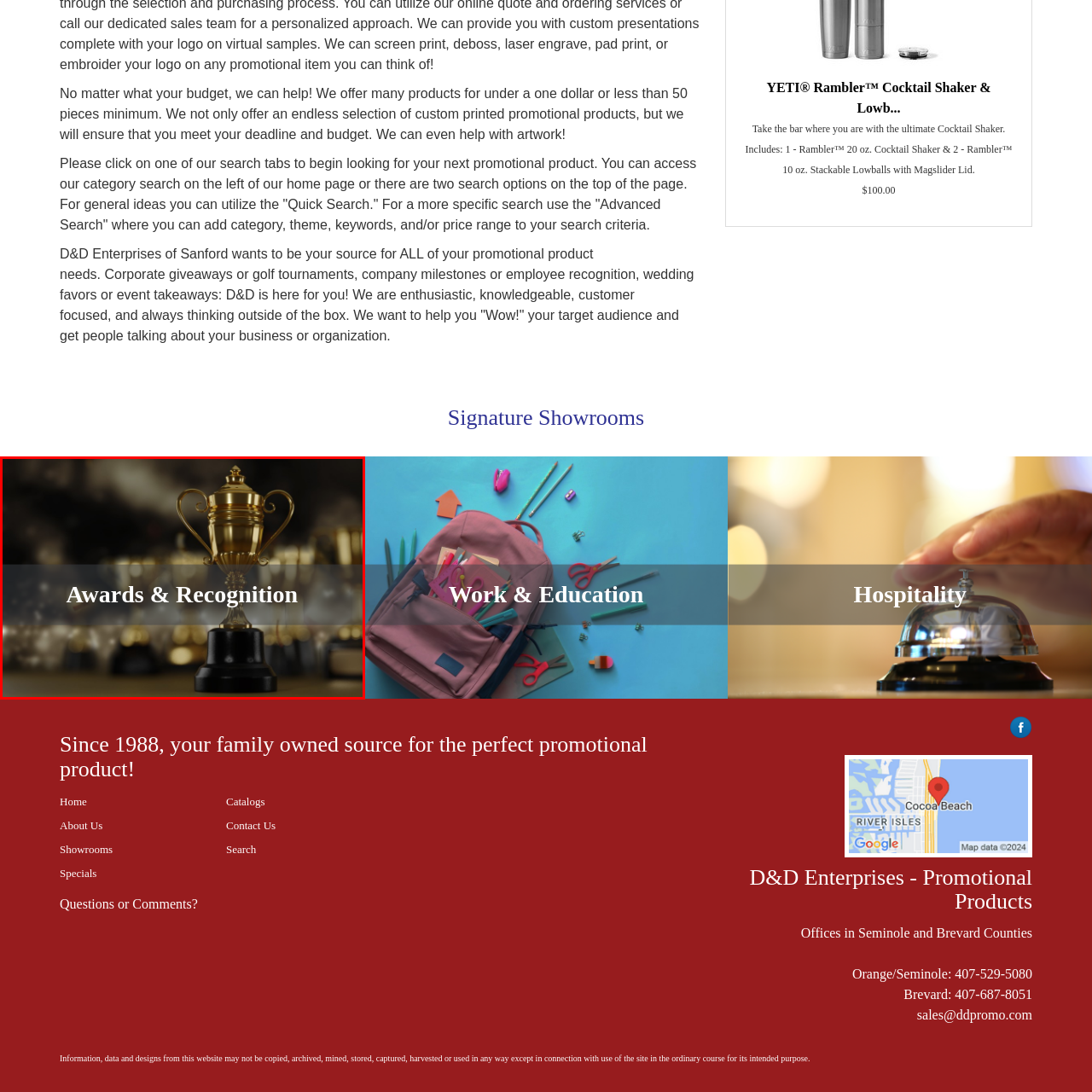What is the phrase overlaid on the image?
Please examine the image highlighted within the red bounding box and respond to the question using a single word or phrase based on the image.

Awards & Recognition